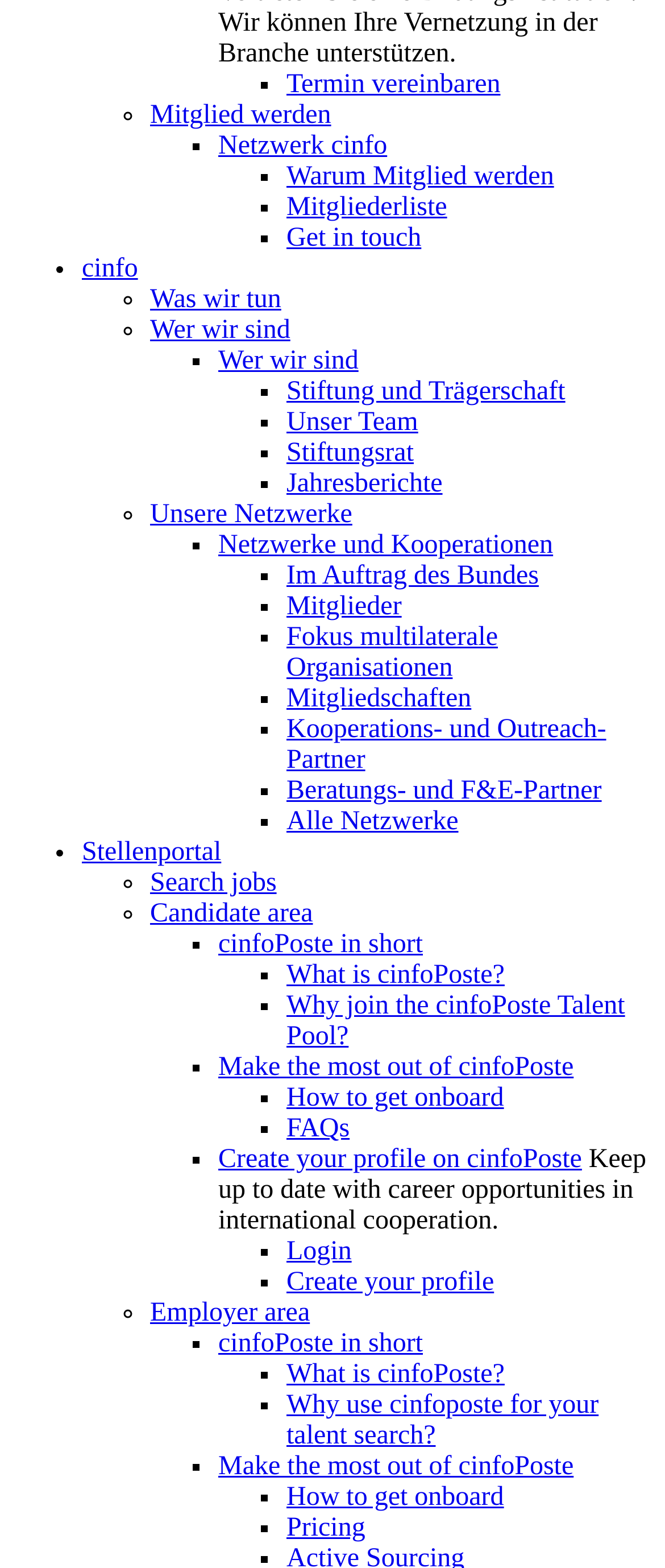Determine the bounding box coordinates for the area that should be clicked to carry out the following instruction: "Click on 'Mitglied werden'".

[0.226, 0.064, 0.498, 0.083]